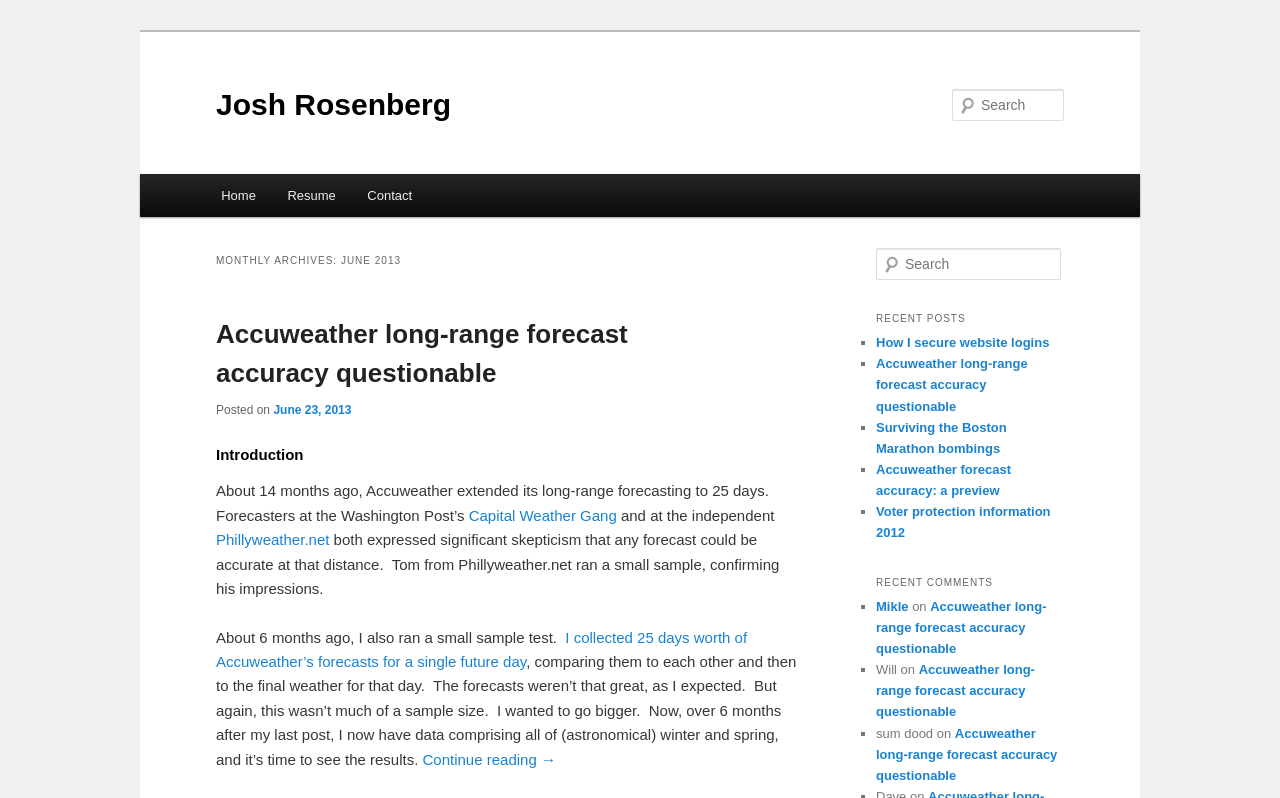Please identify the bounding box coordinates of the region to click in order to complete the given instruction: "Read the post 'Accuweather long-range forecast accuracy questionable'". The coordinates should be four float numbers between 0 and 1, i.e., [left, top, right, bottom].

[0.169, 0.399, 0.49, 0.486]